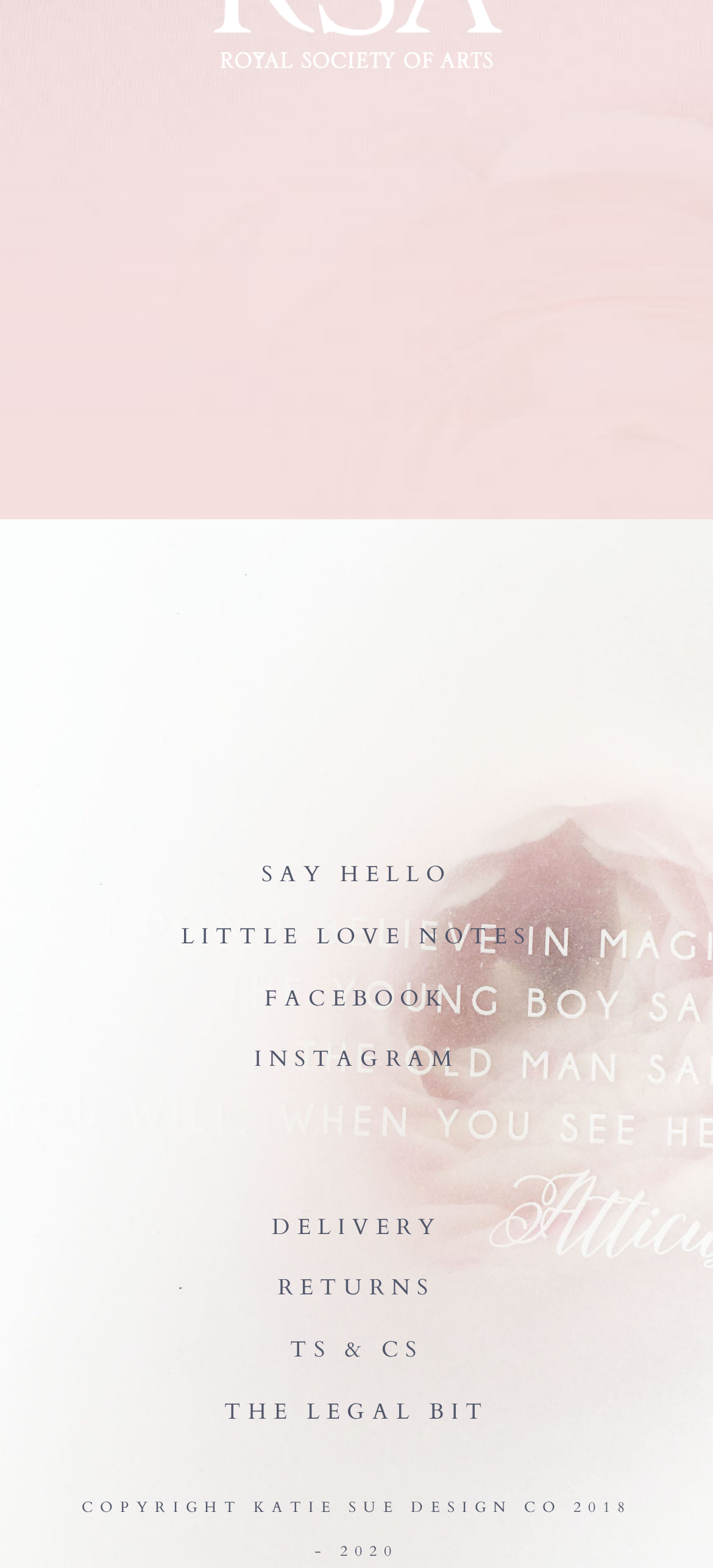Please find and report the bounding box coordinates of the element to click in order to perform the following action: "click SAY HELLO". The coordinates should be expressed as four float numbers between 0 and 1, in the format [left, top, right, bottom].

[0.367, 0.548, 0.633, 0.567]